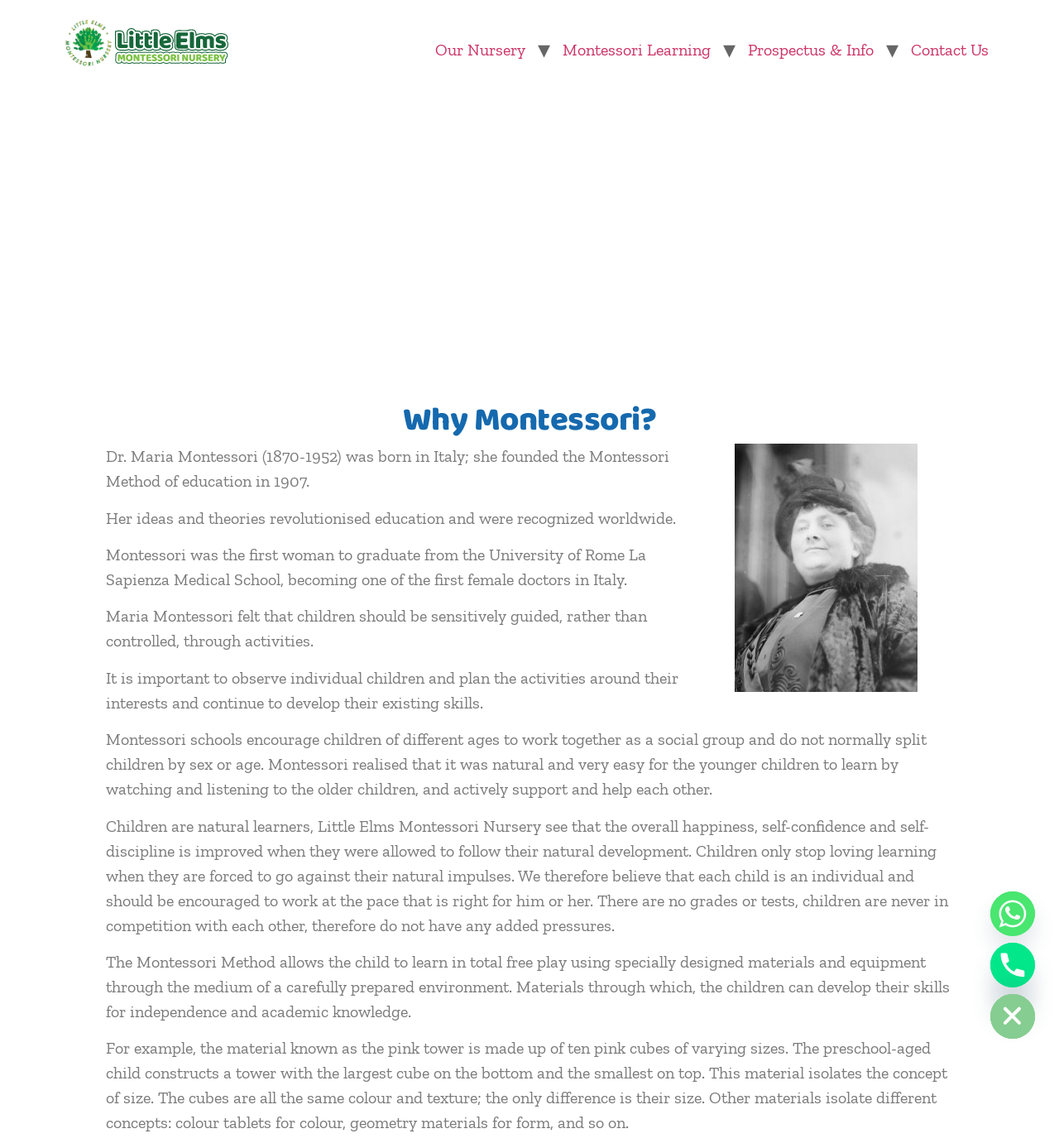Create a detailed summary of the webpage's content and design.

The webpage is about Montessori learning and Little Elms Montessori Nursery near Potters Bar. At the top, there is a header section with a logo and a navigation menu consisting of five links: "Most Trusted Montessori Nursery near Potters Bar – Little Elms", "Our Nursery", "Montessori Learning", "Prospectus & Info", and "Contact Us". 

Below the header, there is a main content section with a heading "Why Montessori?" followed by a series of paragraphs describing Dr. Maria Montessori's life, her educational method, and its principles. The text explains how Montessori schools encourage children of different ages to work together, and how they focus on individual development rather than competition. 

The webpage also features several images, including a logo image at the top, and three images at the bottom right corner, which are likely social media or contact icons. There are no other images on the page. 

At the bottom right corner, there are three links: "Whatsapp", "Phone", and a button "Hide chaty". These links and the button are positioned closely together, forming a small contact section.